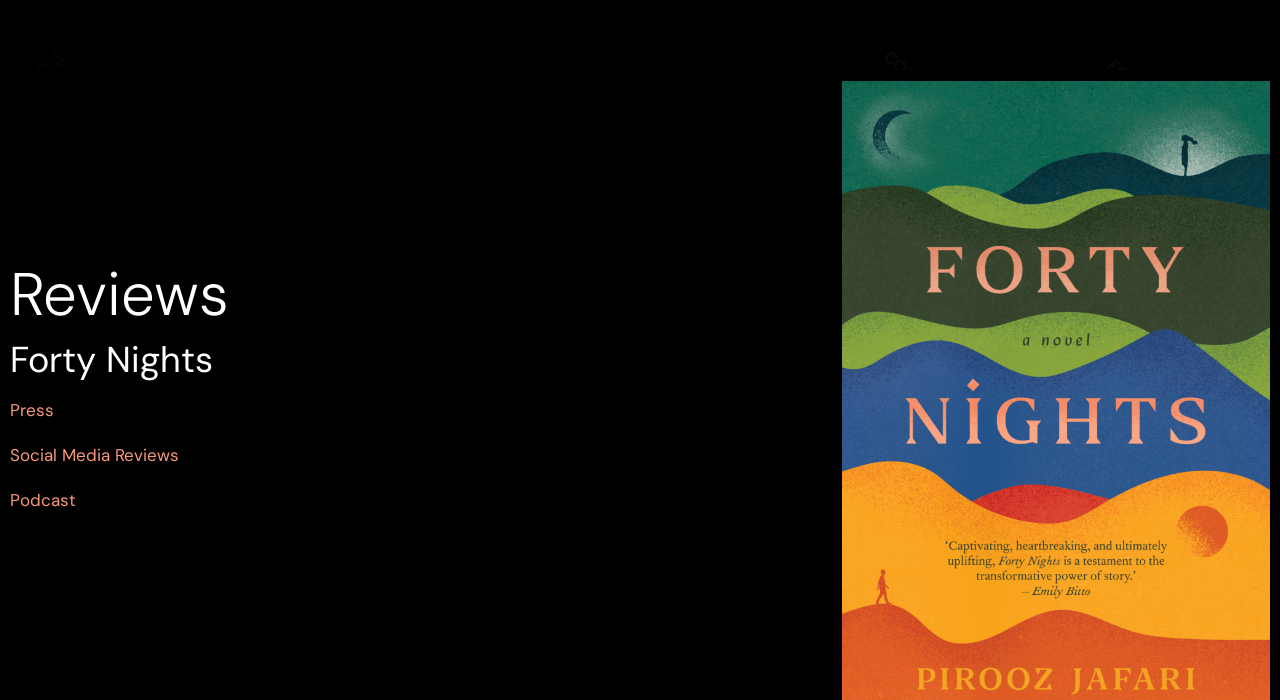How many main menu items are there?
Using the visual information, answer the question in a single word or phrase.

5